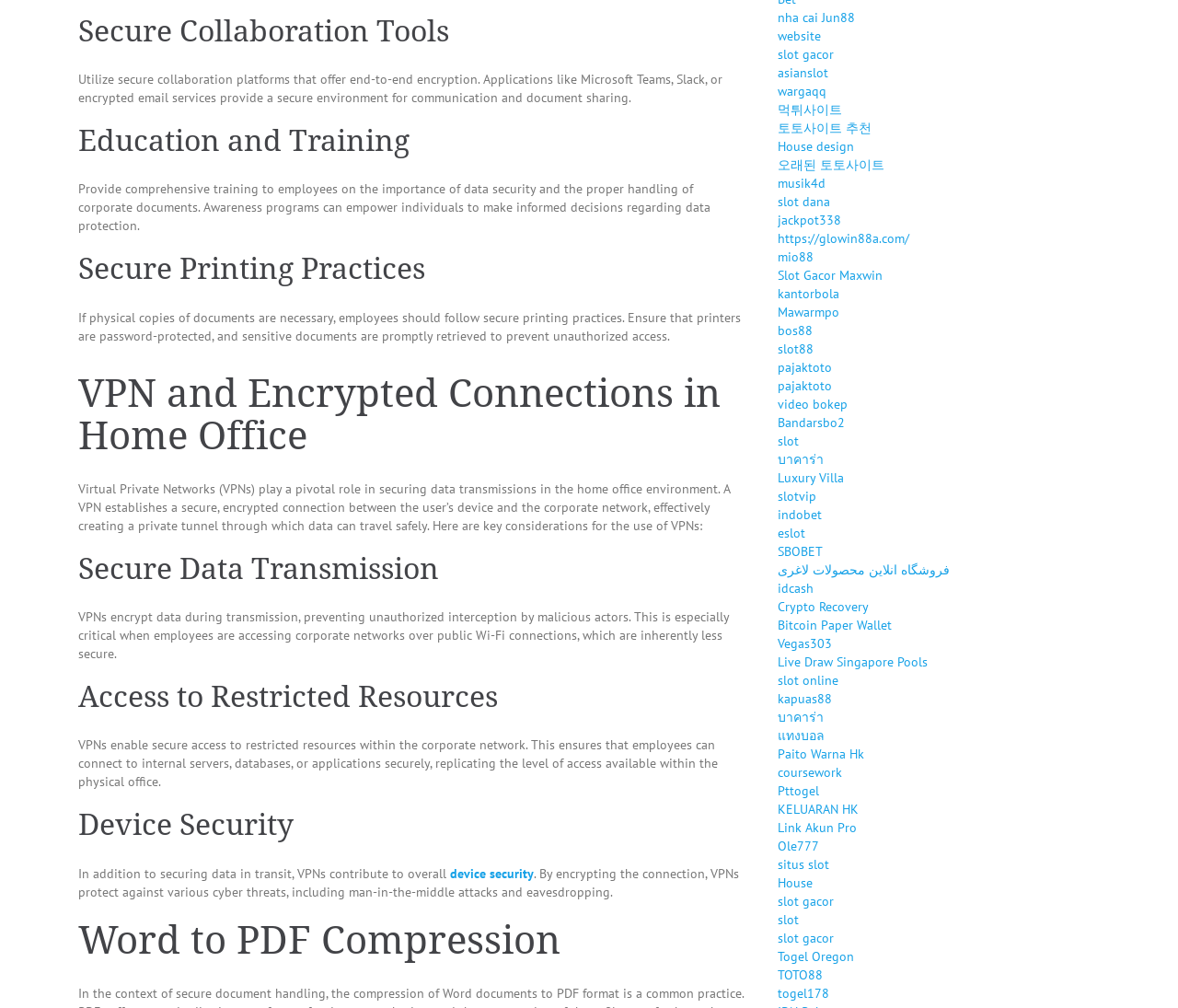Find the bounding box of the UI element described as: "Live Draw Singapore Pools". The bounding box coordinates should be given as four float values between 0 and 1, i.e., [left, top, right, bottom].

[0.66, 0.649, 0.788, 0.665]